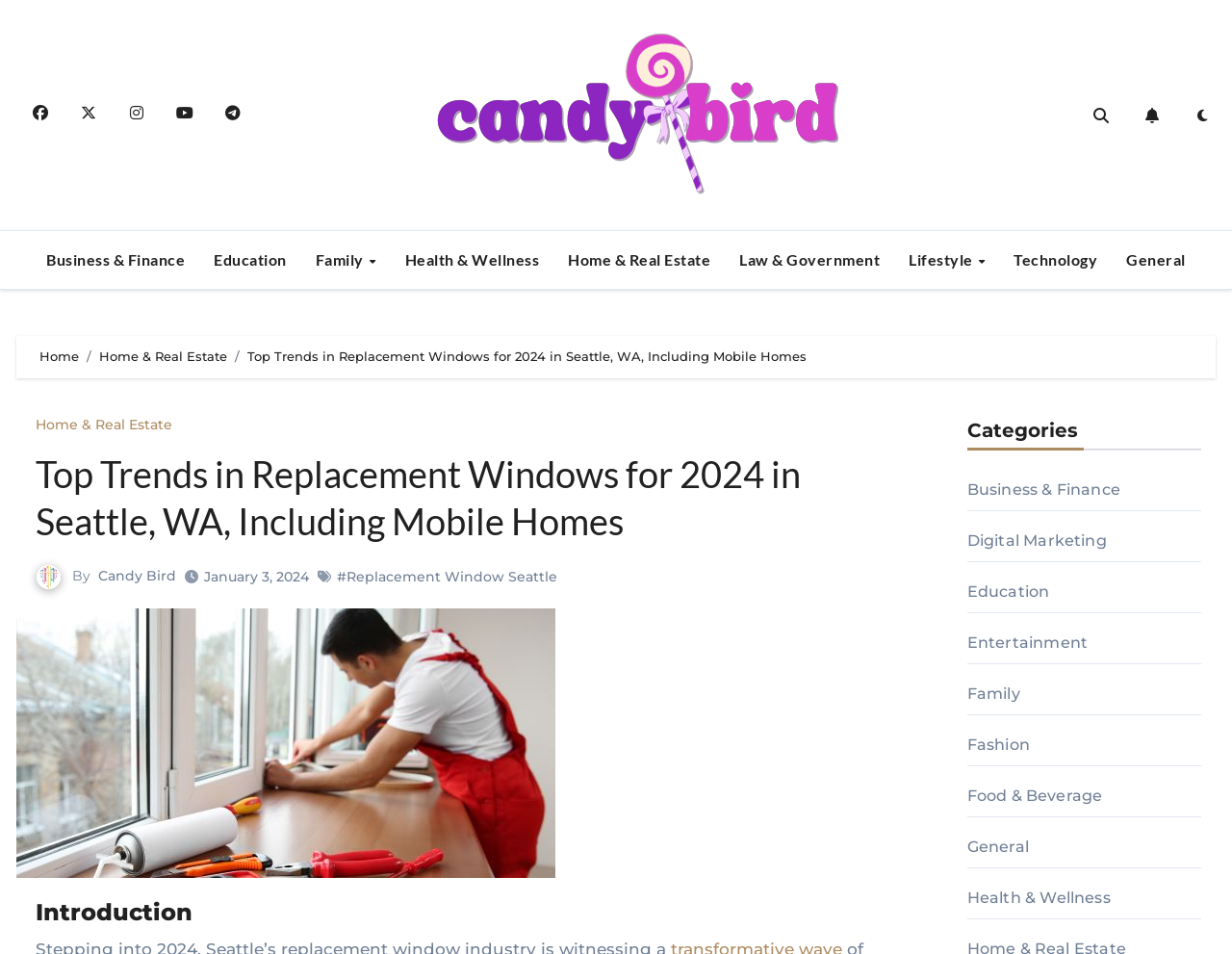Who is the author of the article?
Based on the visual details in the image, please answer the question thoroughly.

The author of the article is Candy Bird, as mentioned in the byline section of the webpage, which includes the text 'By Candy Bird'.